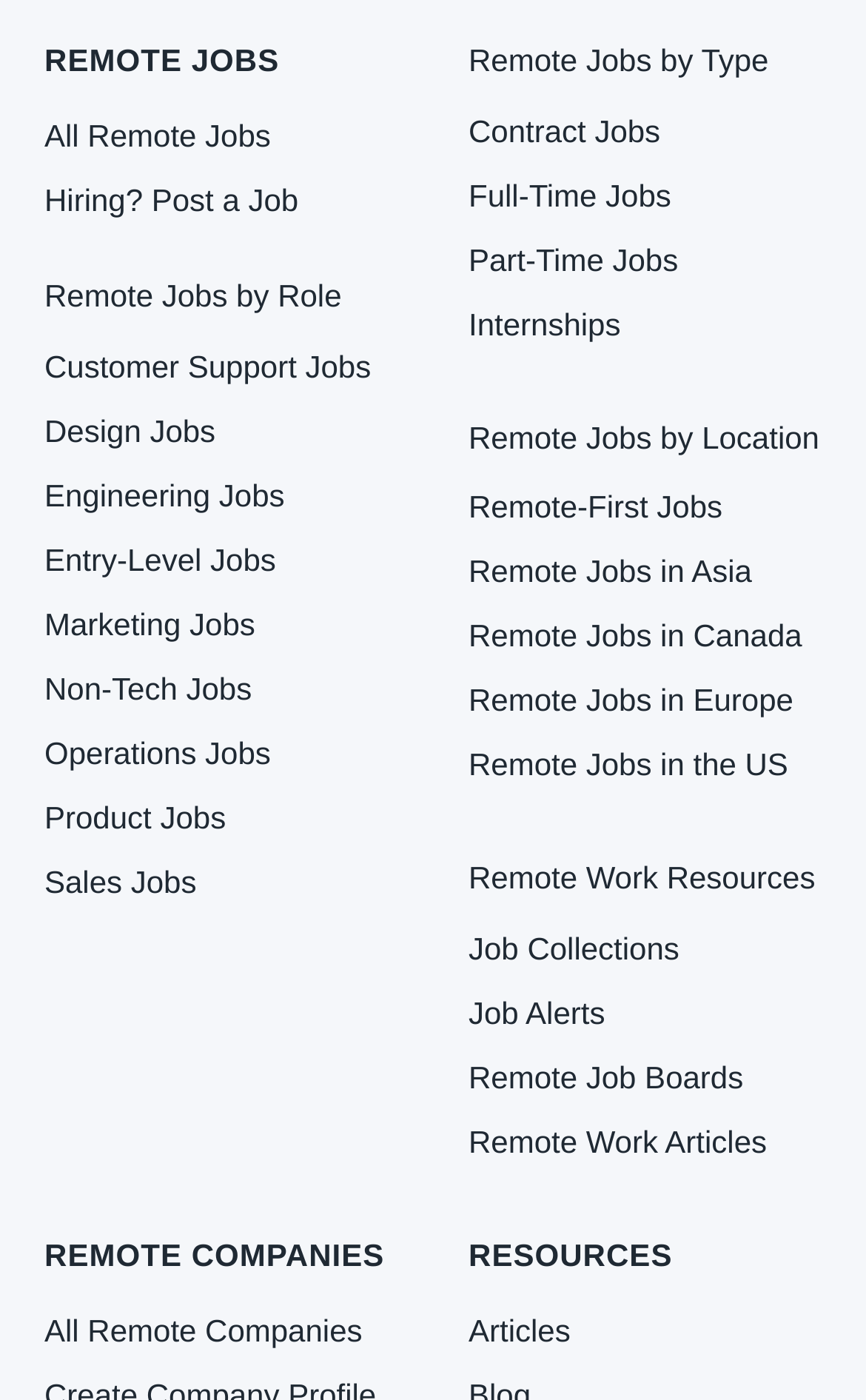Locate the bounding box coordinates of the element you need to click to accomplish the task described by this instruction: "Search for customer support jobs".

[0.051, 0.249, 0.428, 0.274]